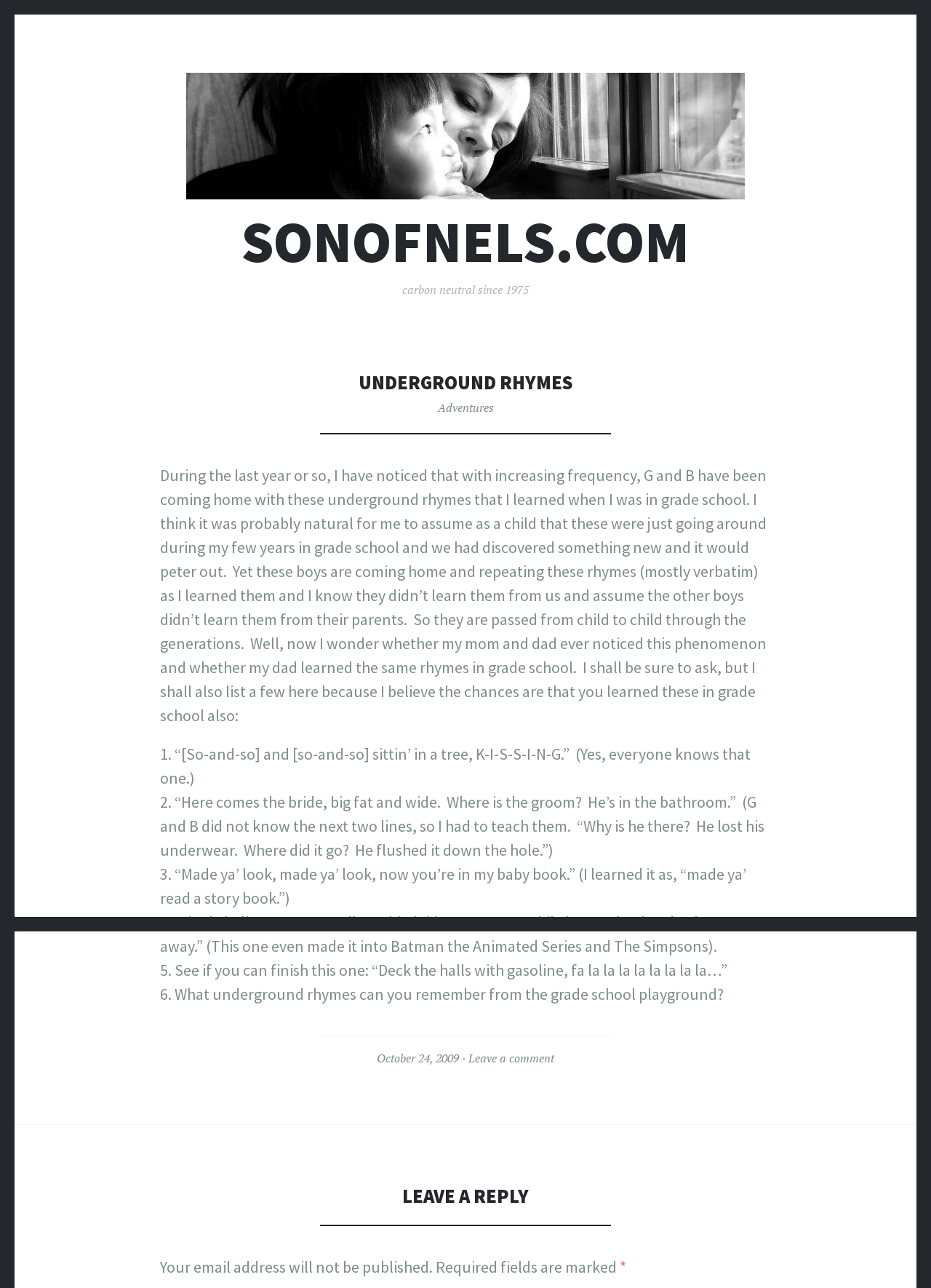How many underground rhymes are listed in the article?
Based on the image, give a concise answer in the form of a single word or short phrase.

6